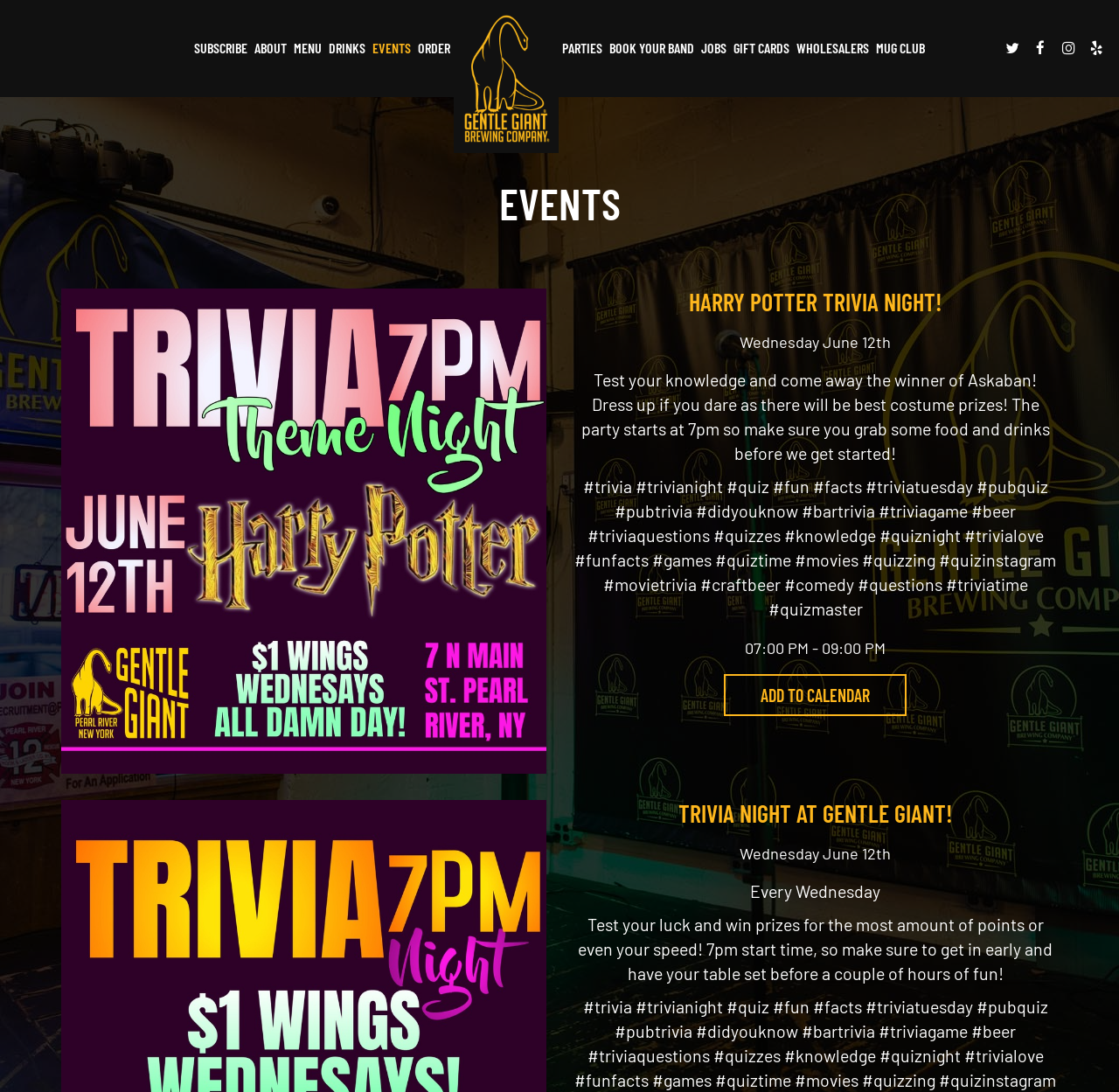Specify the bounding box coordinates of the element's region that should be clicked to achieve the following instruction: "Visit the Gentle Giant Brewing Facebook page". The bounding box coordinates consist of four float numbers between 0 and 1, in the format [left, top, right, bottom].

[0.917, 0.031, 0.942, 0.057]